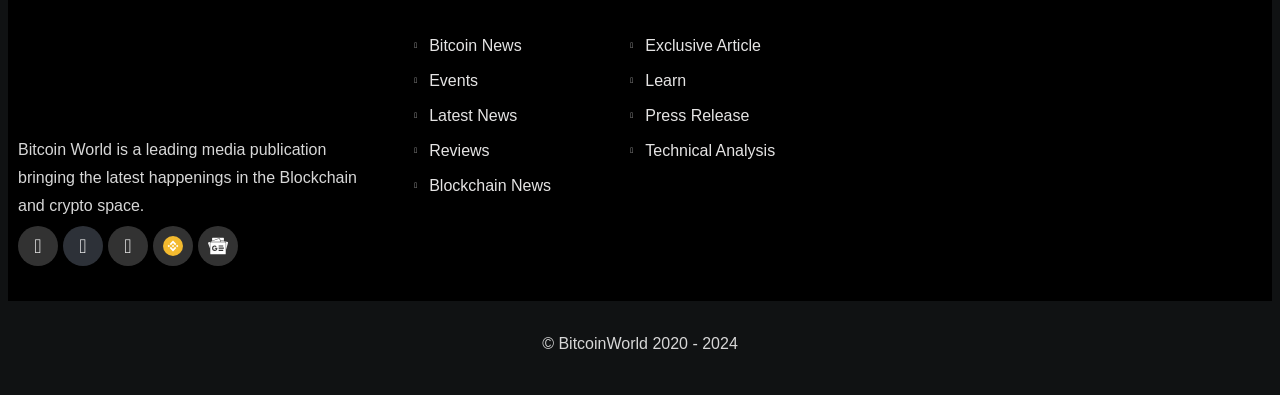What categories of news are available on the website?
Examine the image closely and answer the question with as much detail as possible.

The categories of news available on the website can be found in the links on the left side of the webpage, which include Bitcoin News, Events, Latest News, Reviews, and Blockchain News.